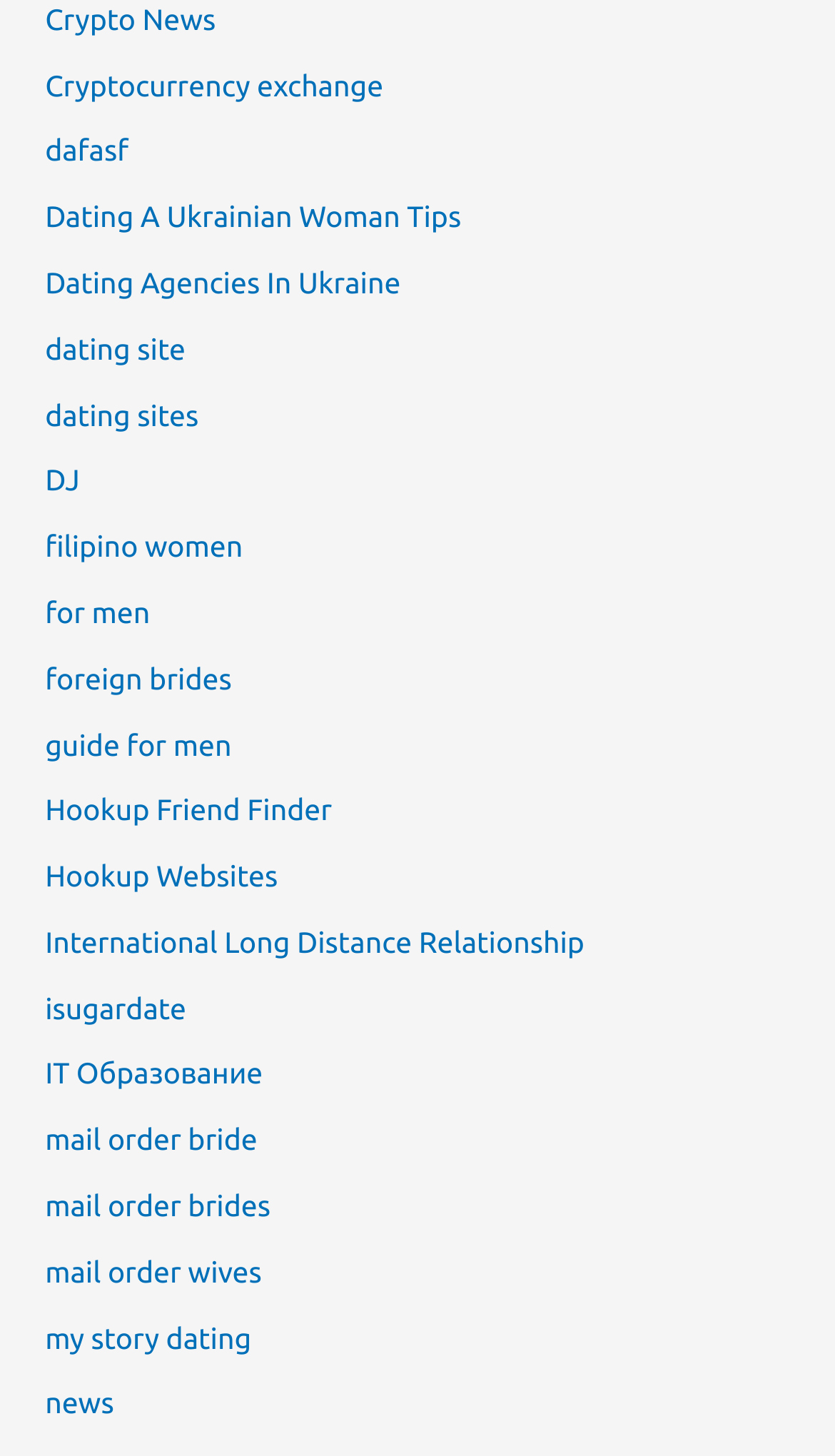Determine the bounding box coordinates of the region to click in order to accomplish the following instruction: "Read news". Provide the coordinates as four float numbers between 0 and 1, specifically [left, top, right, bottom].

[0.054, 0.952, 0.137, 0.975]